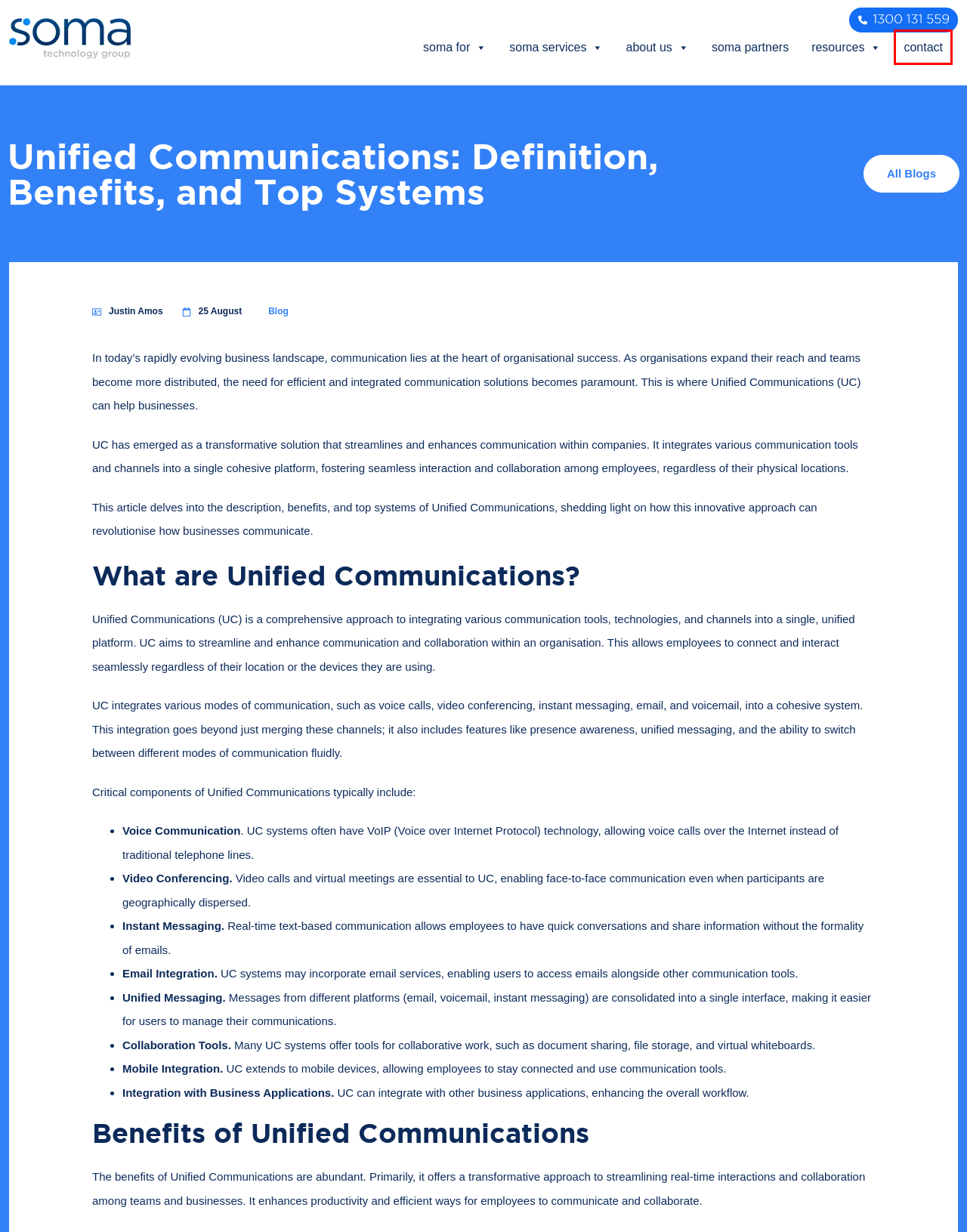Given a screenshot of a webpage with a red bounding box around an element, choose the most appropriate webpage description for the new page displayed after clicking the element within the bounding box. Here are the candidates:
A. 10 Benefits of Microsoft Teams Phone - soma Technology Group
B. Industry - Leading ICT Resources | SOMA Technology Group
C. Industry Partners | SOMA Technology Group
D. Contact Us | Soma Technology Group
E. Resonate - B2B Strategy, Marketing, and Sales Experts
F. Business Intelligence | SOMA Technology Group
G. Managed IT Services | SOMA Technology Group
H. About the ICT Leaders | Soma Technology Group

D